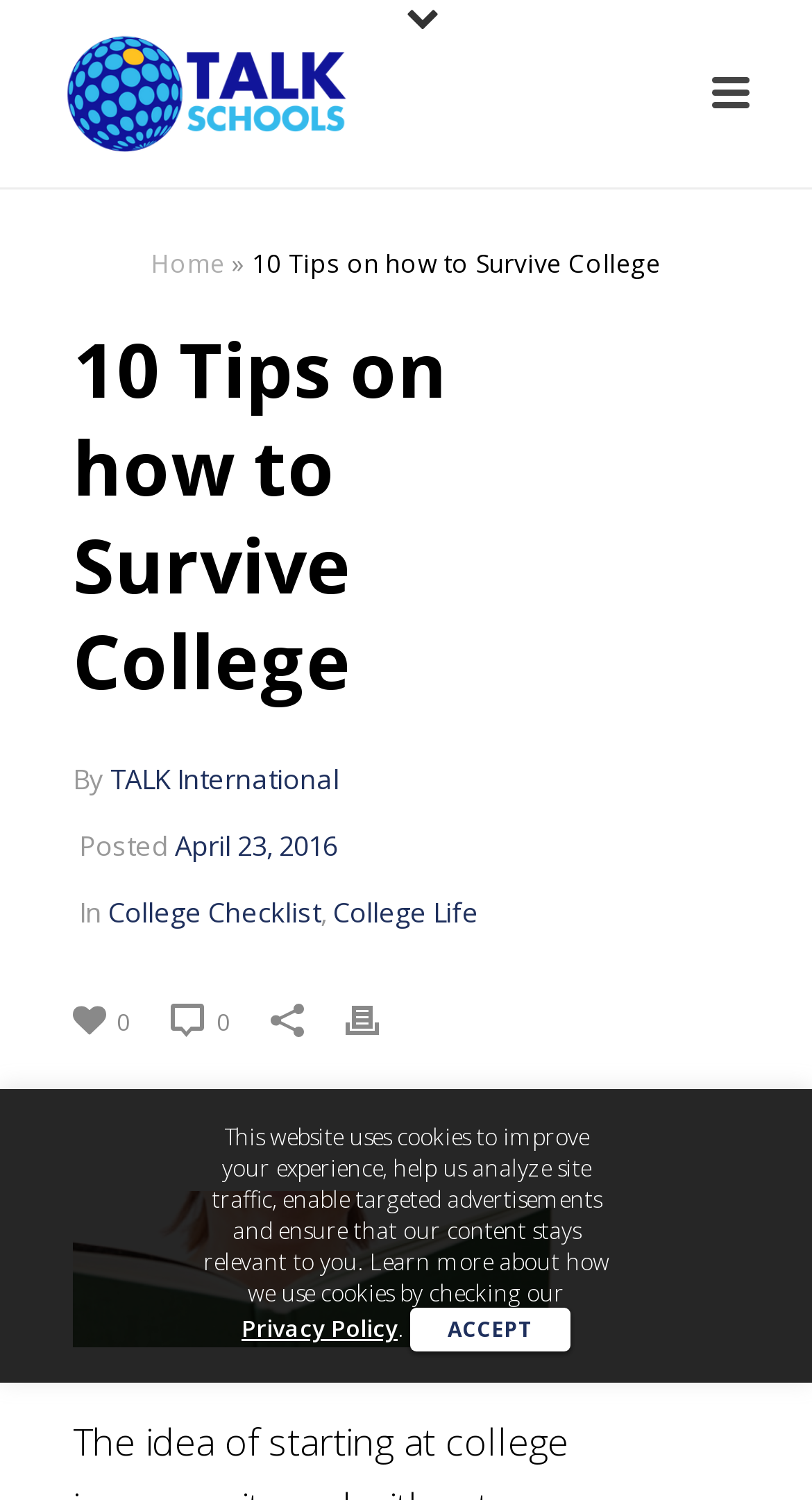Please identify the bounding box coordinates of the clickable area that will allow you to execute the instruction: "read more about College Life".

[0.41, 0.595, 0.59, 0.62]